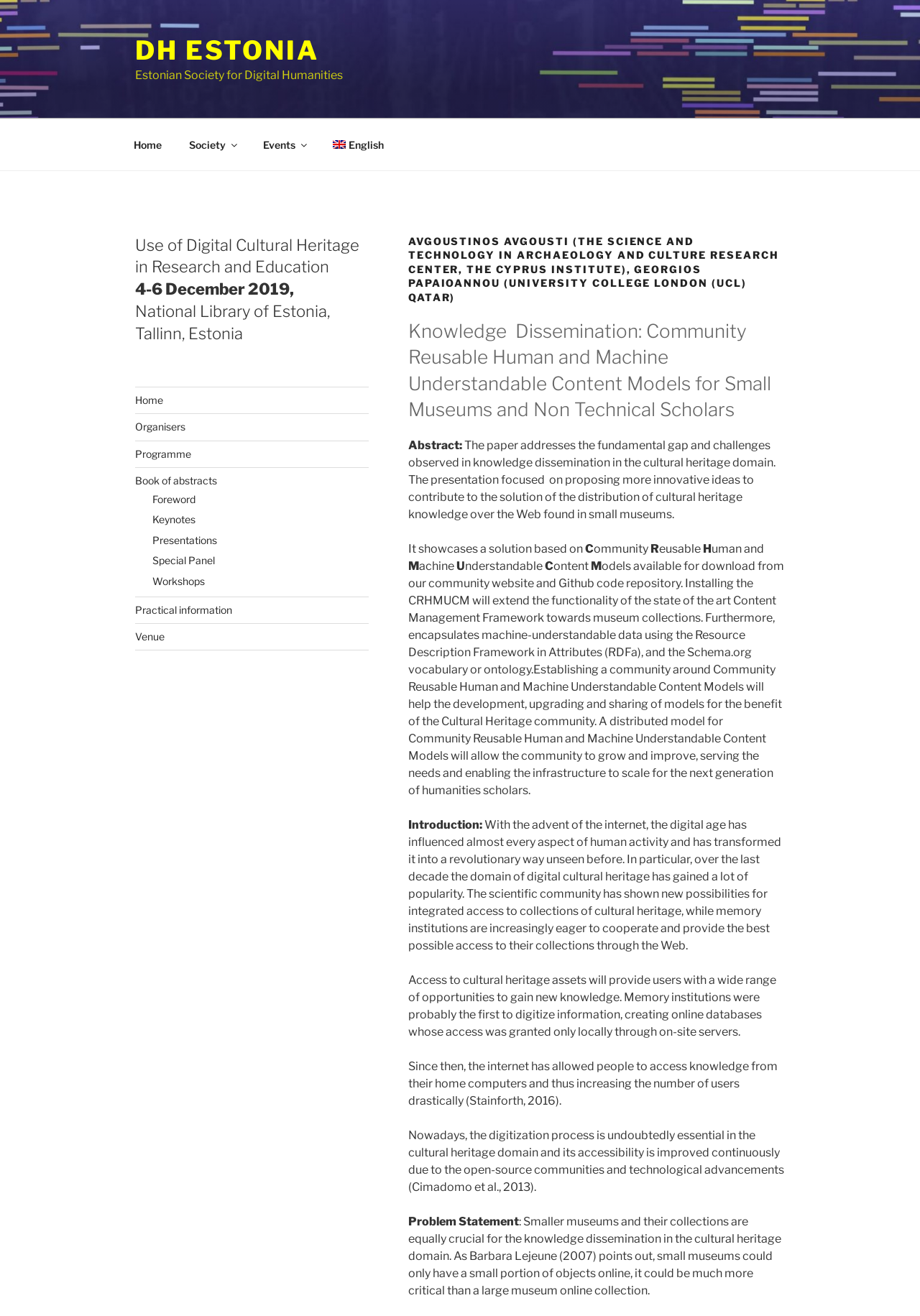Determine the bounding box coordinates for the UI element matching this description: "Society".

[0.191, 0.097, 0.27, 0.123]